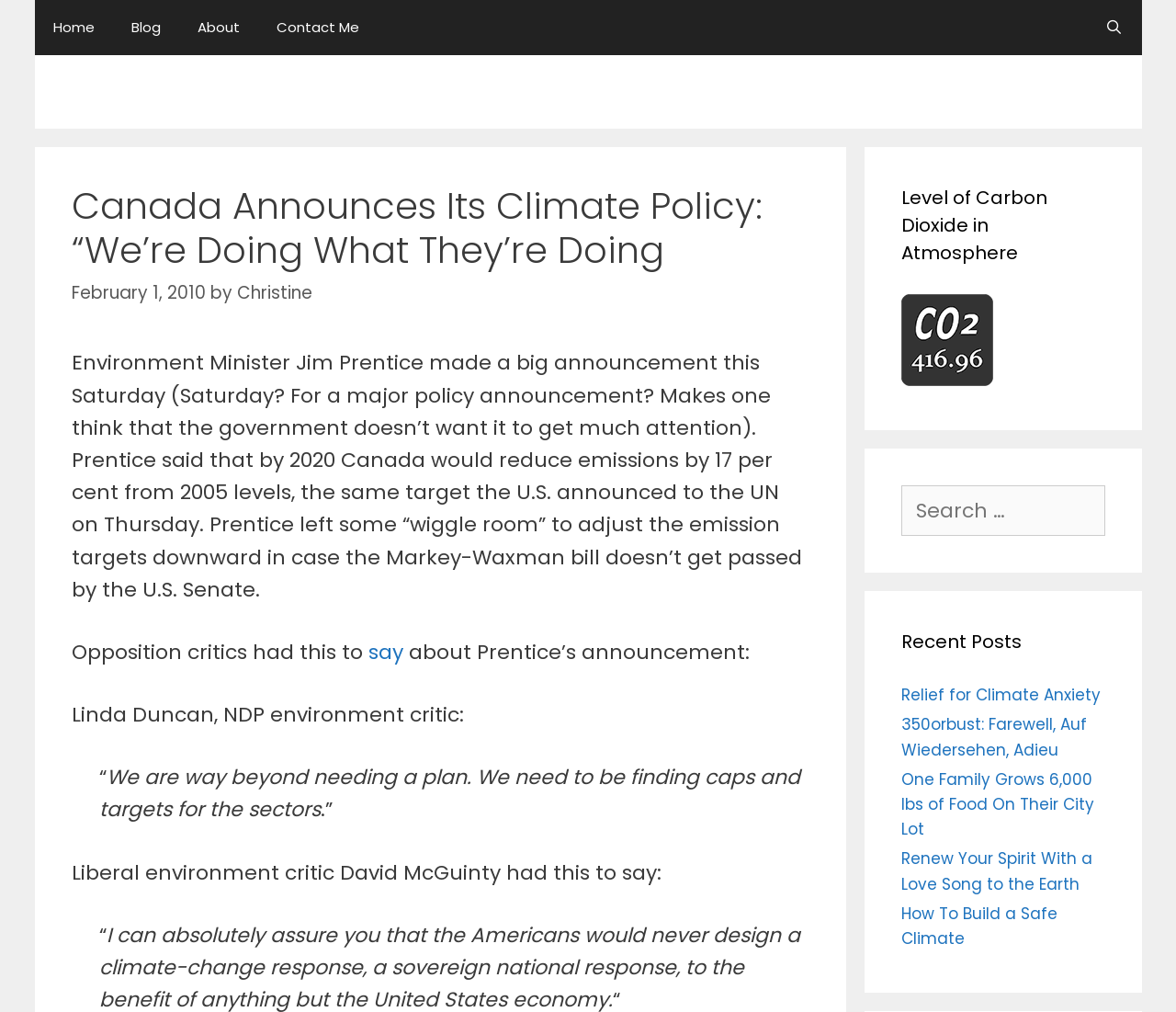Who is the NDP environment critic?
Using the image provided, answer with just one word or phrase.

Linda Duncan